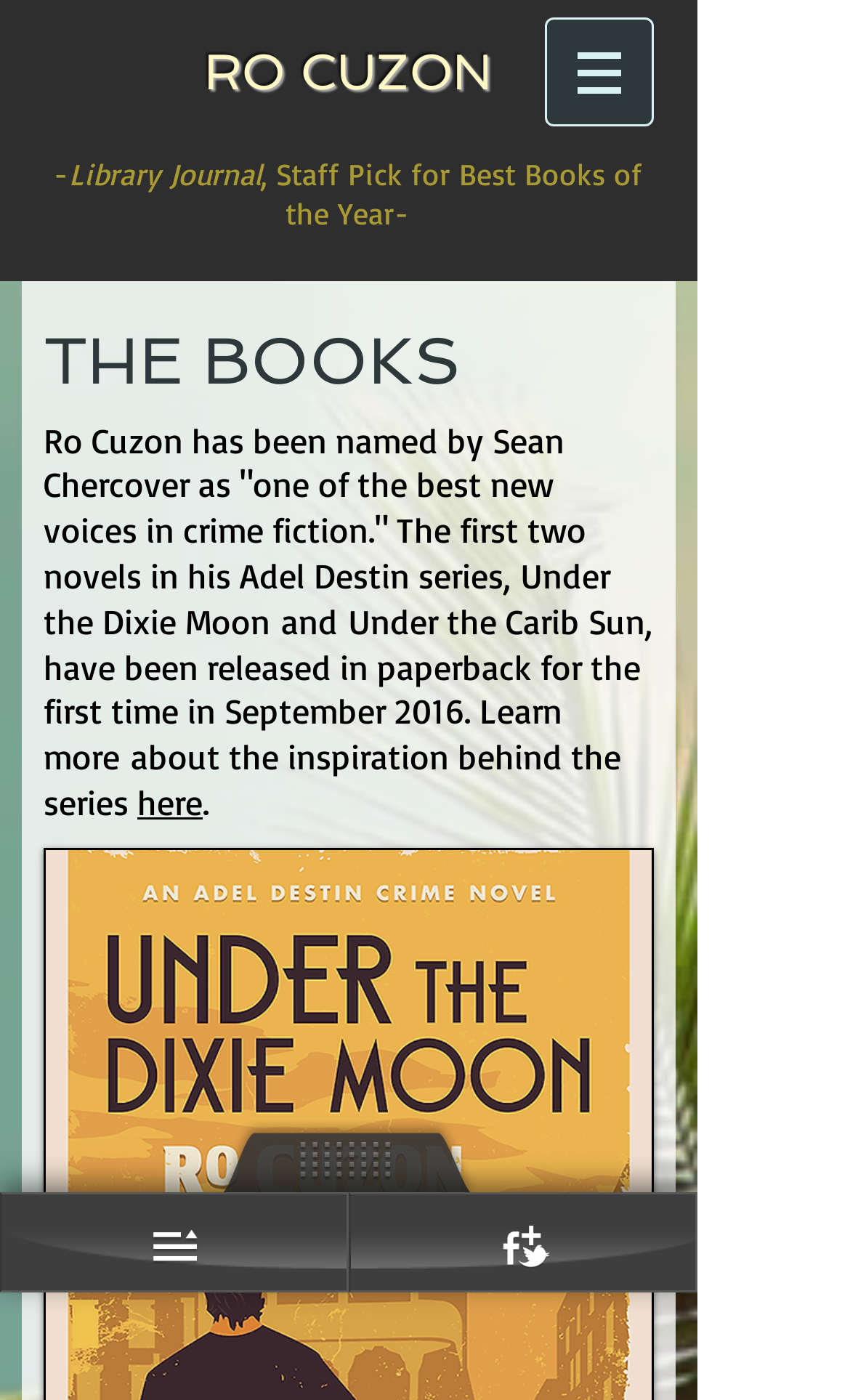Provide a thorough and detailed response to the question by examining the image: 
How many books are mentioned in the Adel Destin series?

The text mentions 'the first two novels in his Adel Destin series, Under the Dixie Moon and Under the Carib Sun', which implies that there are two books in the series.